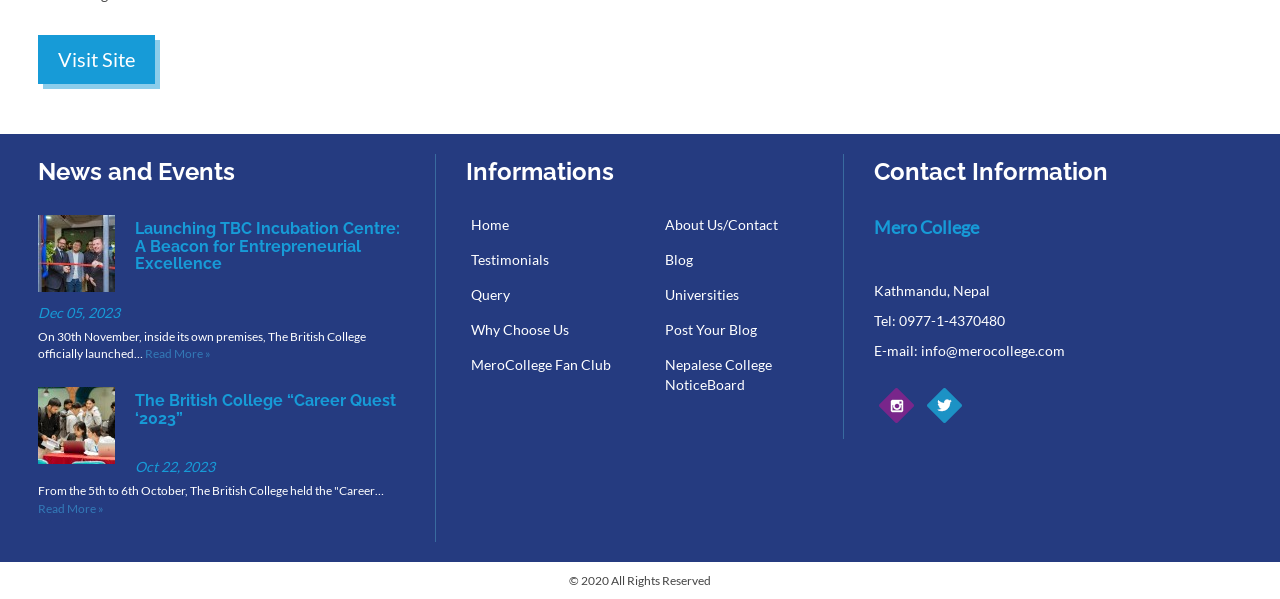Locate the bounding box coordinates of the item that should be clicked to fulfill the instruction: "Check 'Contact Information'".

[0.683, 0.265, 0.97, 0.309]